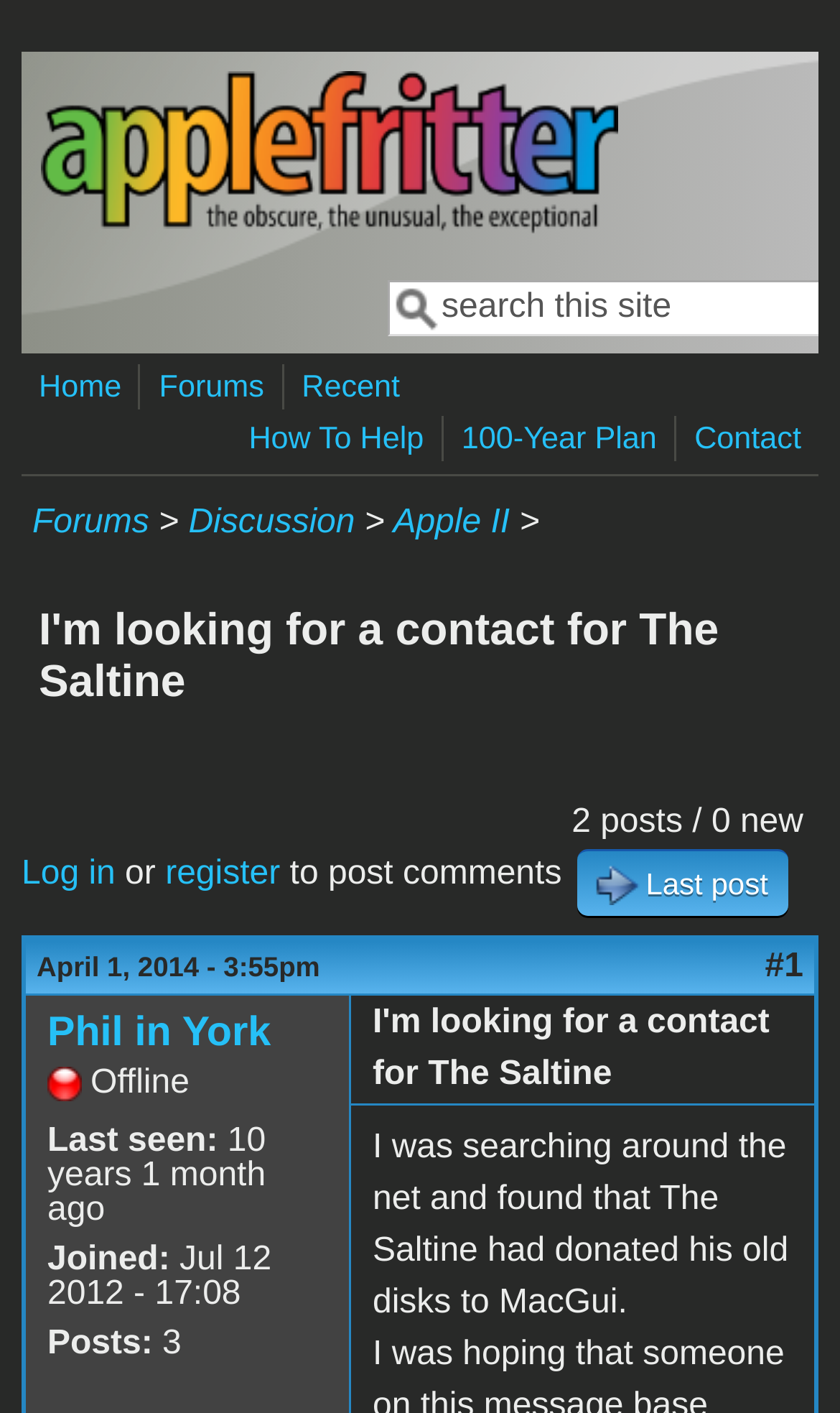Locate and generate the text content of the webpage's heading.

I'm looking for a contact for The Saltine